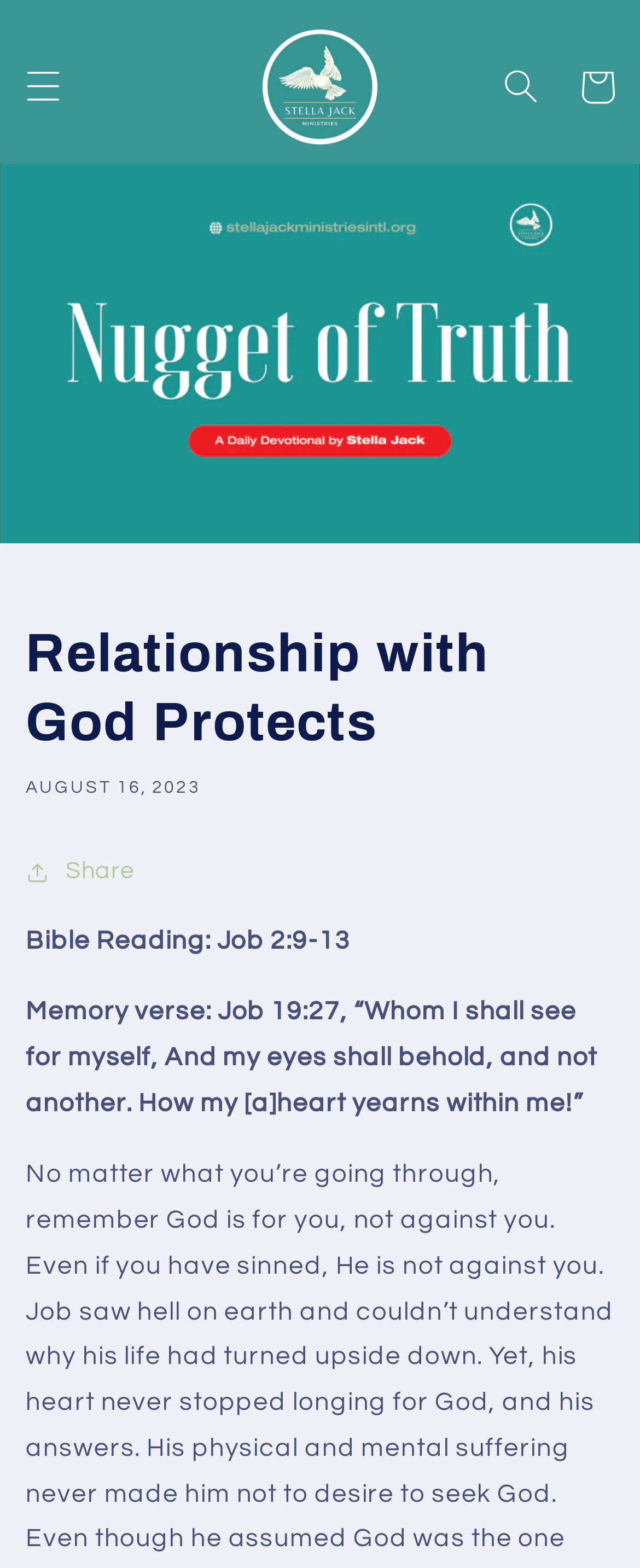What is the date of the article?
From the screenshot, supply a one-word or short-phrase answer.

AUGUST 16, 2023